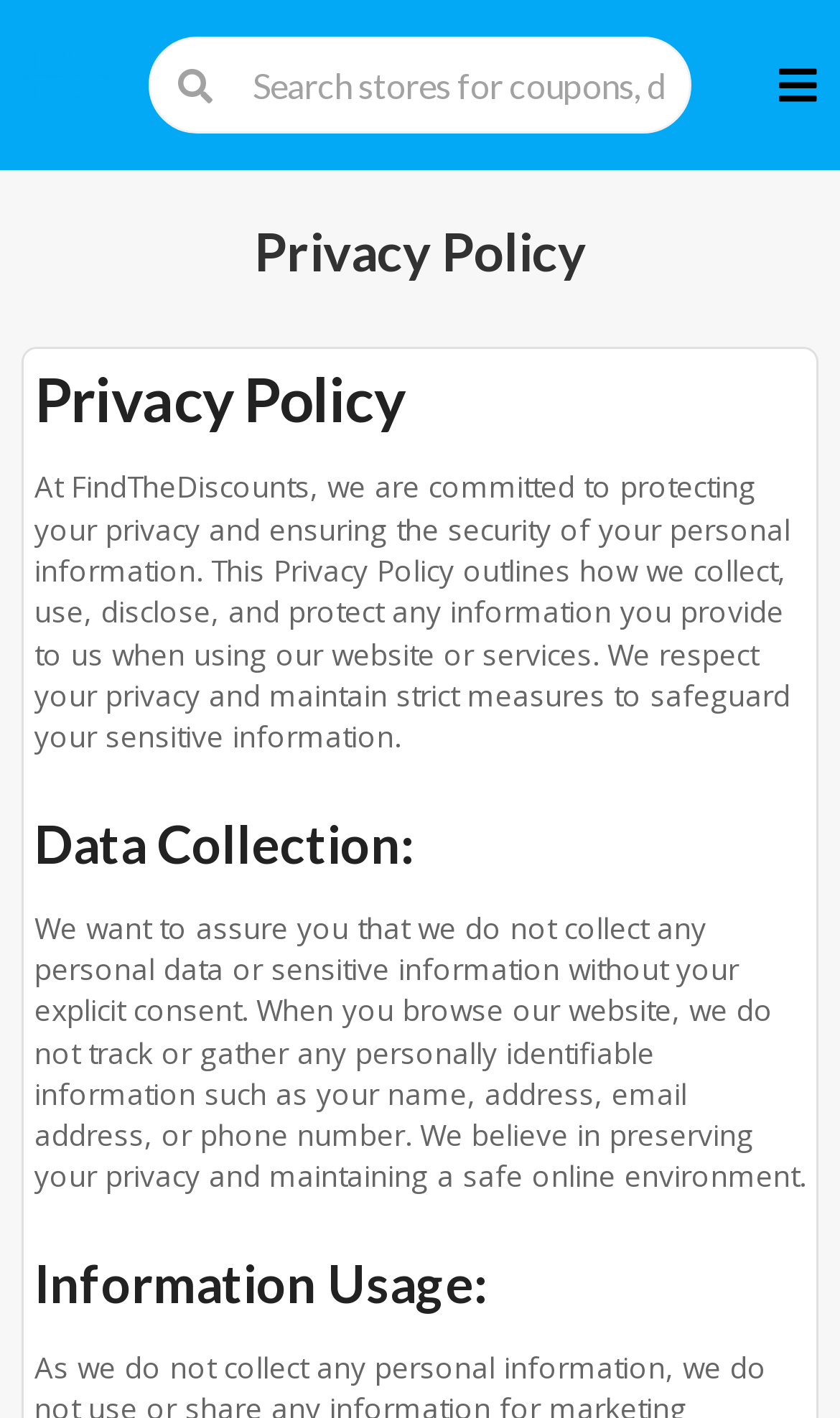Does FindTheDiscounts track user information?
Deliver a detailed and extensive answer to the question.

According to the Data Collection section, FindTheDiscounts does not track or gather any personally identifiable information such as name, address, email address, or phone number when users browse their website. They only collect information with explicit consent.